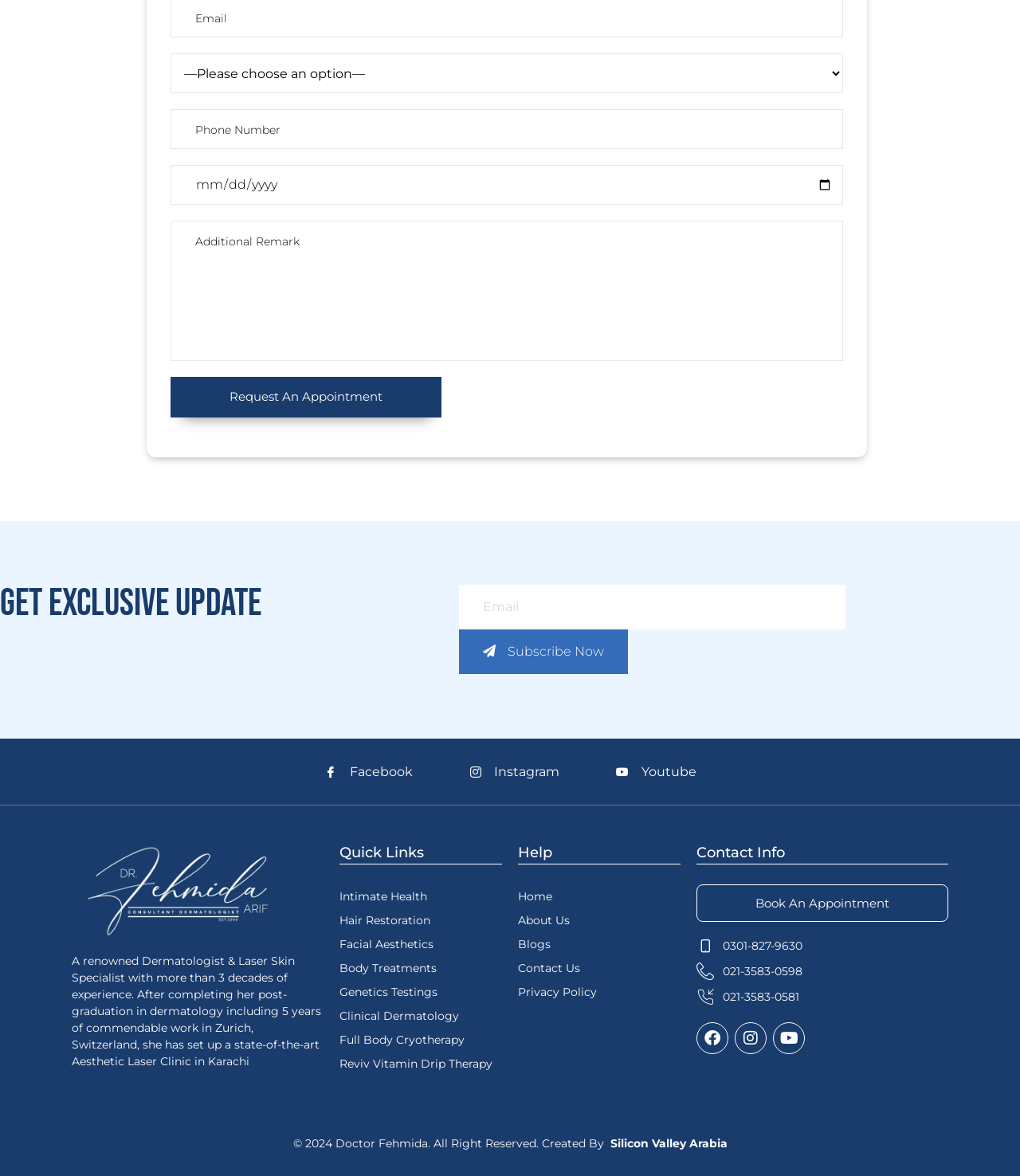Kindly provide the bounding box coordinates of the section you need to click on to fulfill the given instruction: "Click on 'Click here'".

None